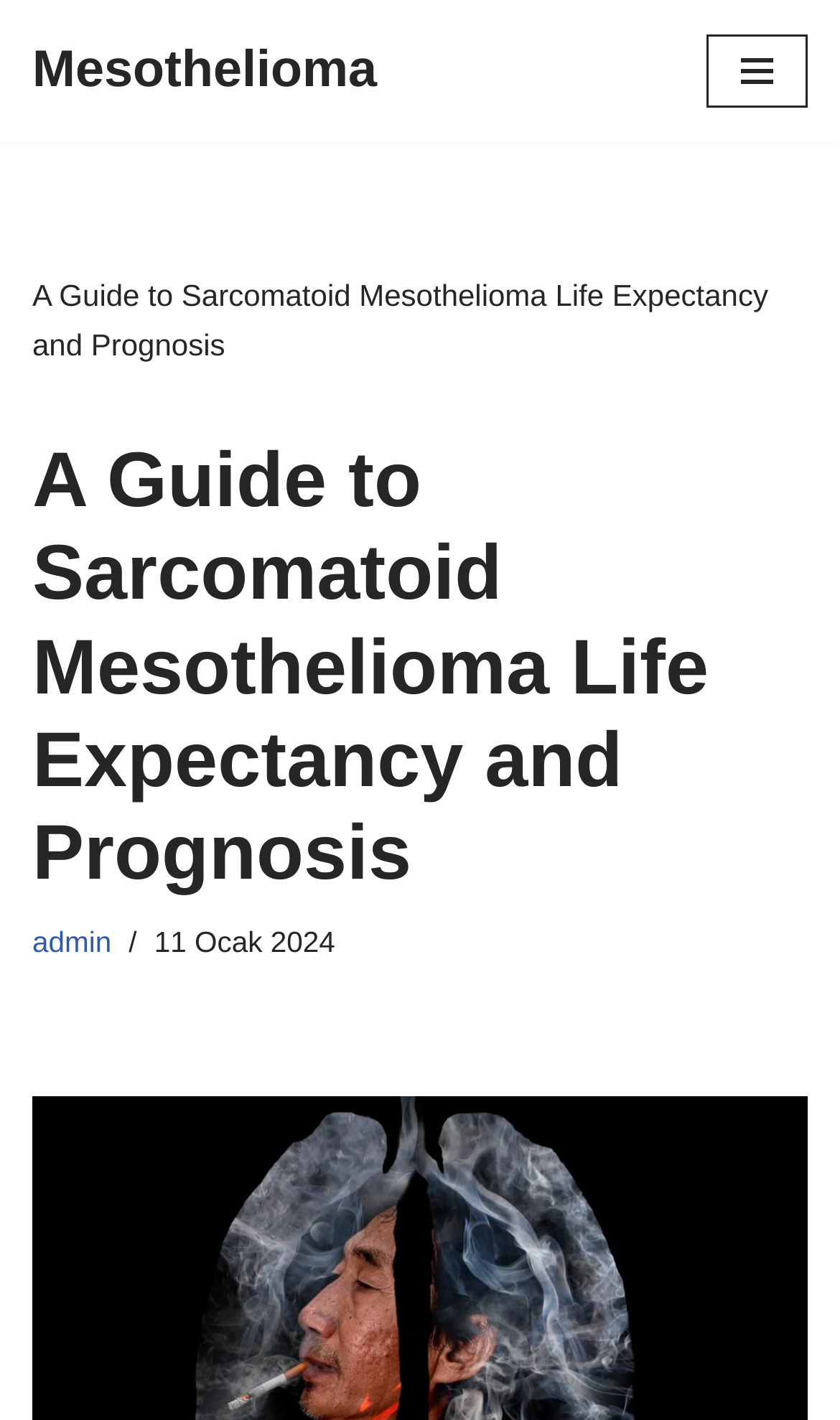How many links are there in the navigation menu?
Based on the visual details in the image, please answer the question thoroughly.

I found the navigation menu by looking at the button element with the text 'Dolaşım menüsü' and expanded set to False. Within this menu, I found two link elements, one with the text 'Mesothelioma' and another with the text 'İçeriğe geç'. Therefore, there are two links in the navigation menu.